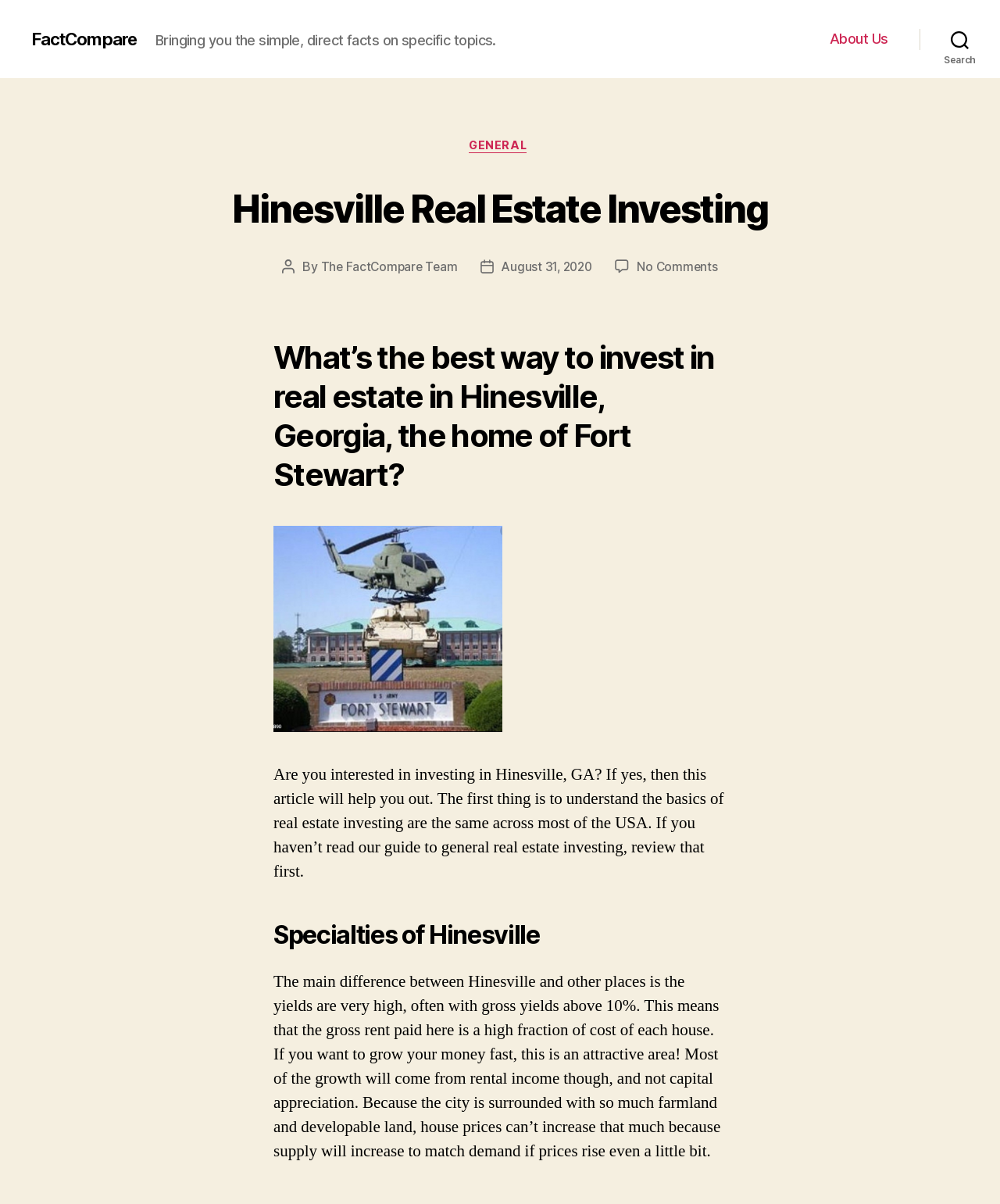Respond to the question below with a single word or phrase:
What is the date of the post?

August 31, 2020